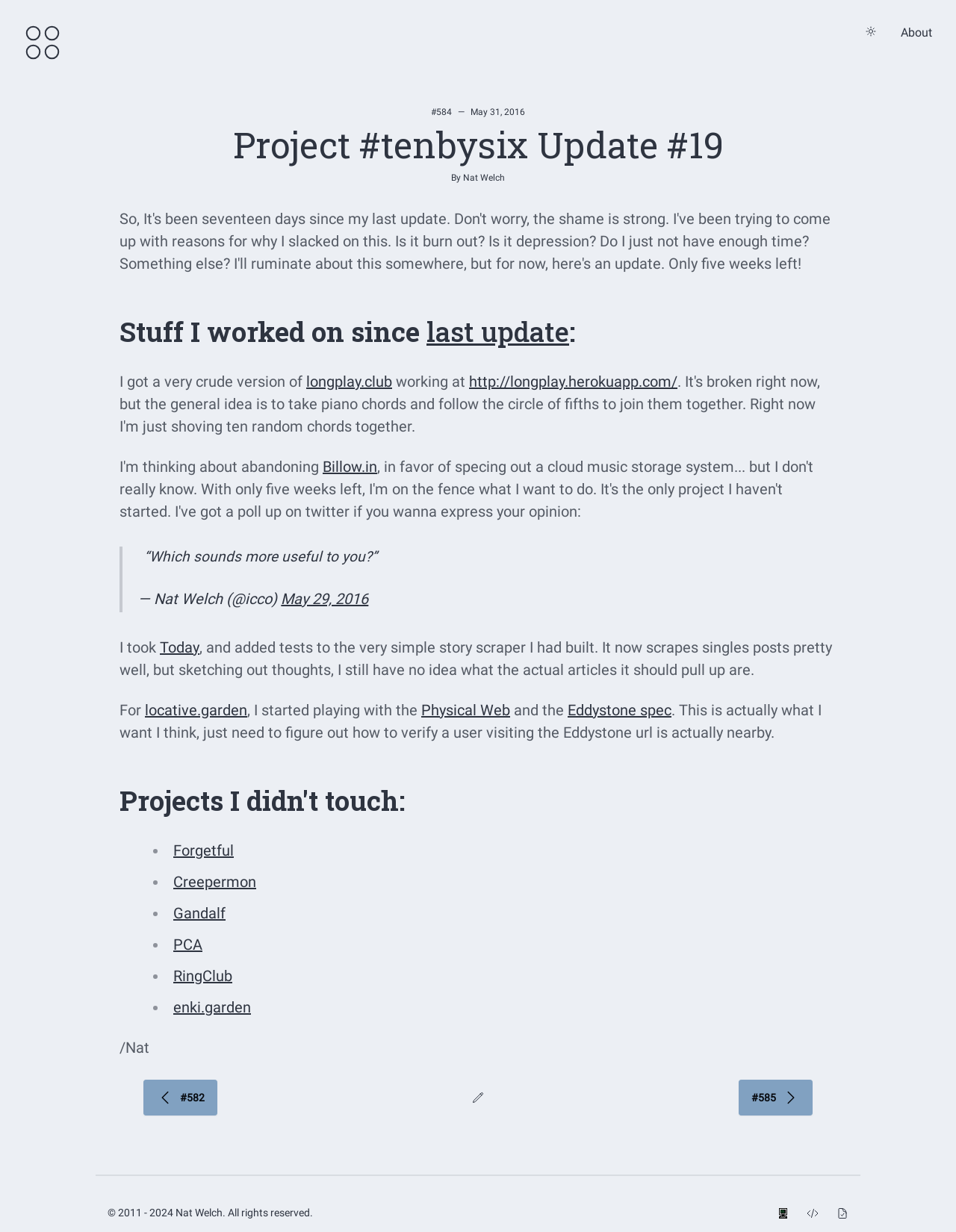What is the author of the article?
Look at the image and respond with a single word or a short phrase.

Nat Welch